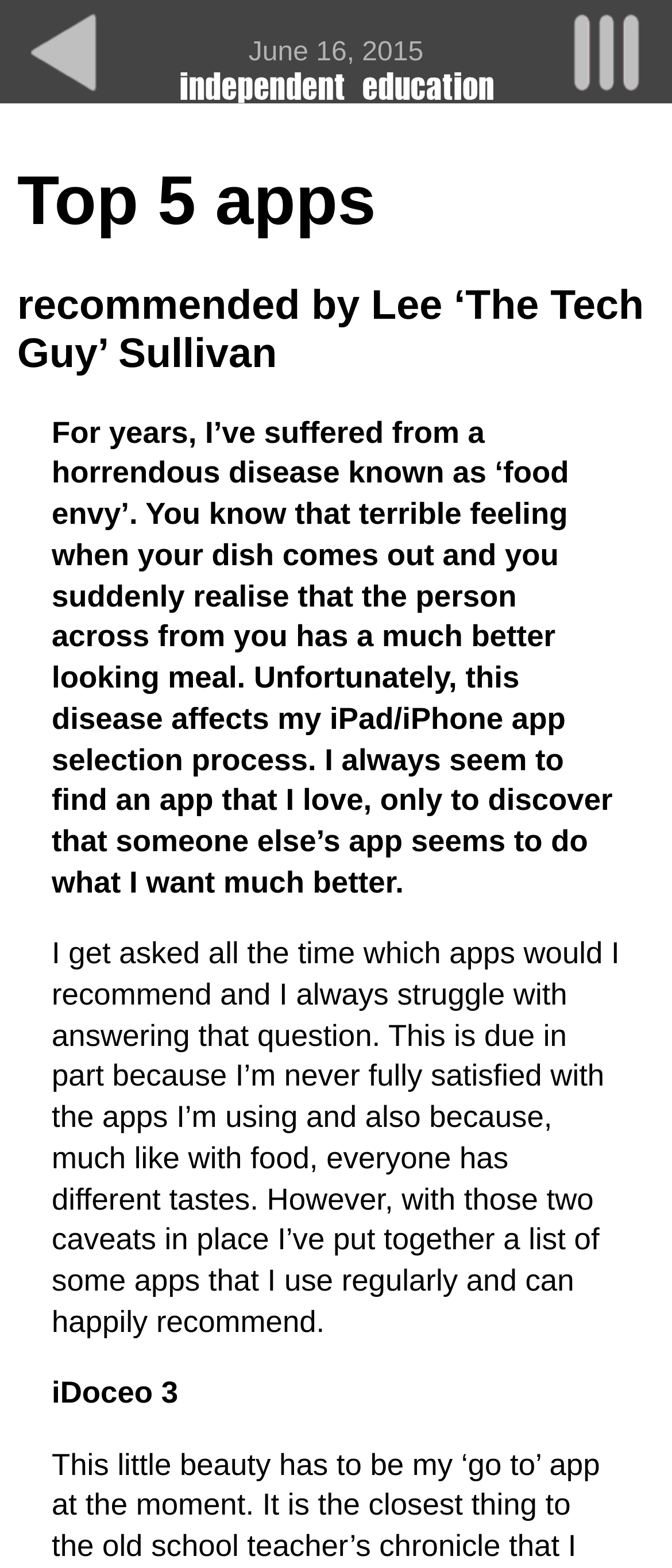Use one word or a short phrase to answer the question provided: 
What is the author's struggle with?

Answering app recommendations